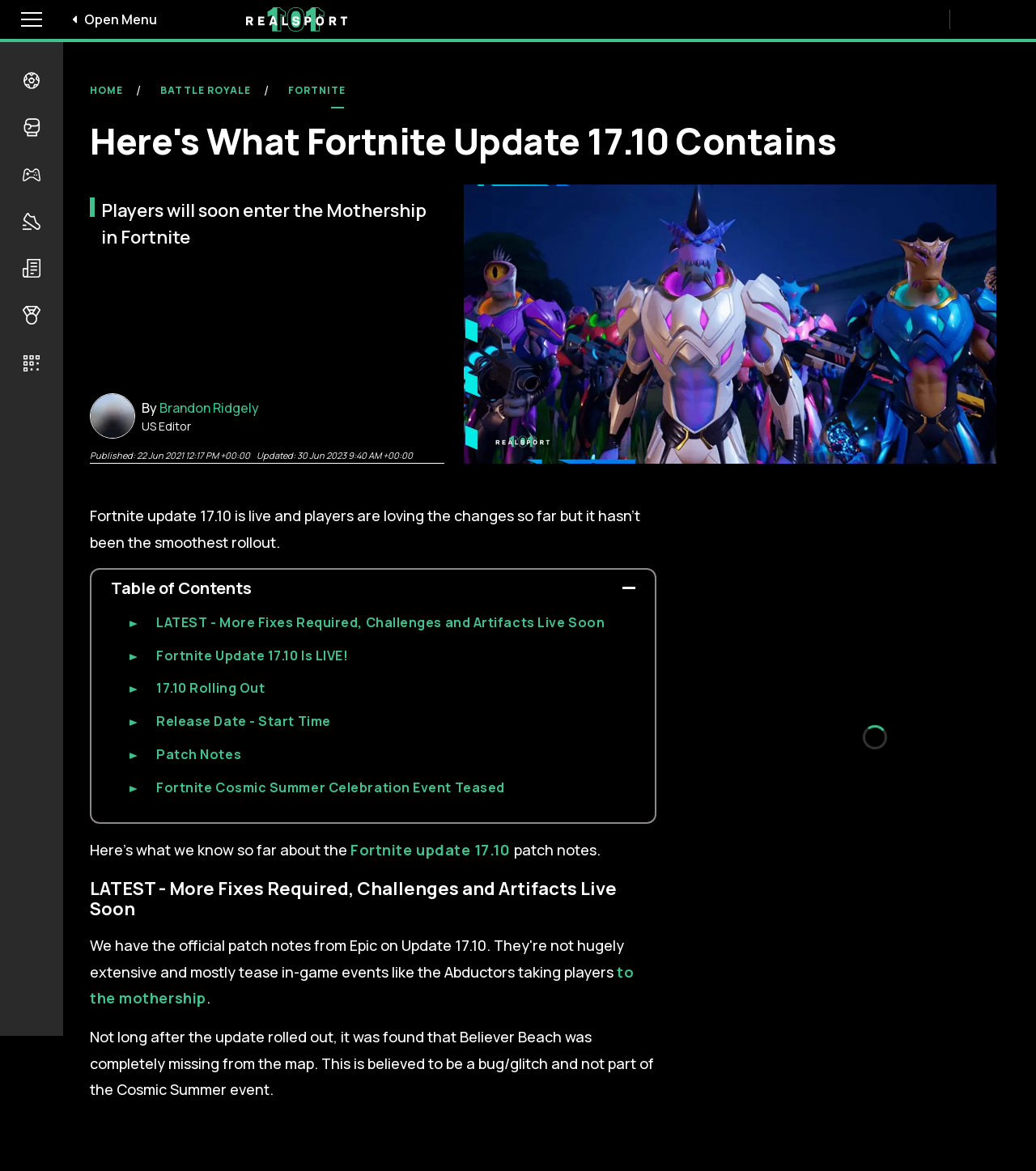Given the description of the UI element: "Fortnite Update 17.10 Is LIVE!", predict the bounding box coordinates in the form of [left, top, right, bottom], with each value being a float between 0 and 1.

[0.151, 0.552, 0.336, 0.567]